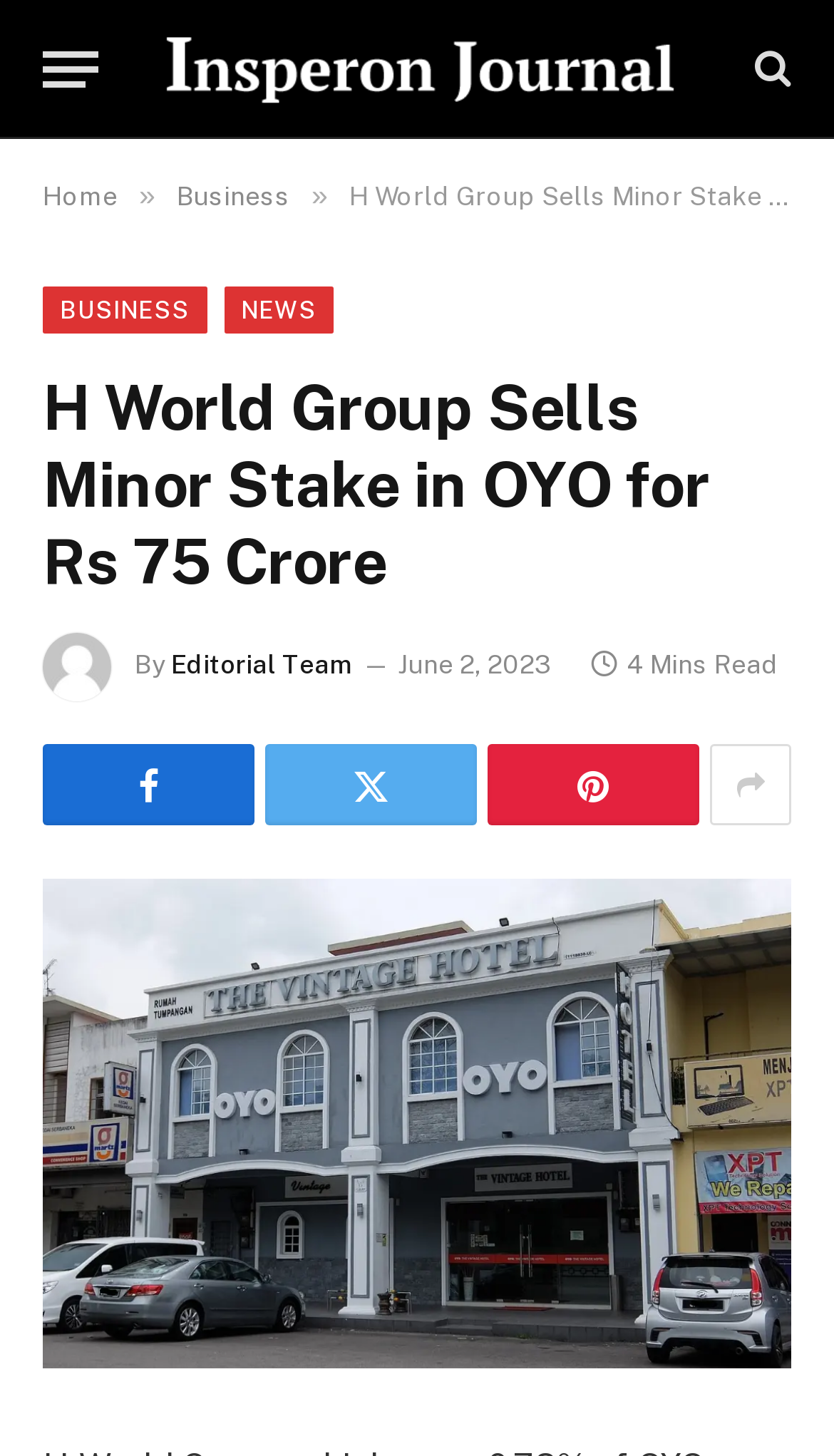Can you pinpoint the bounding box coordinates for the clickable element required for this instruction: "Click the menu button"? The coordinates should be four float numbers between 0 and 1, i.e., [left, top, right, bottom].

[0.051, 0.014, 0.118, 0.08]